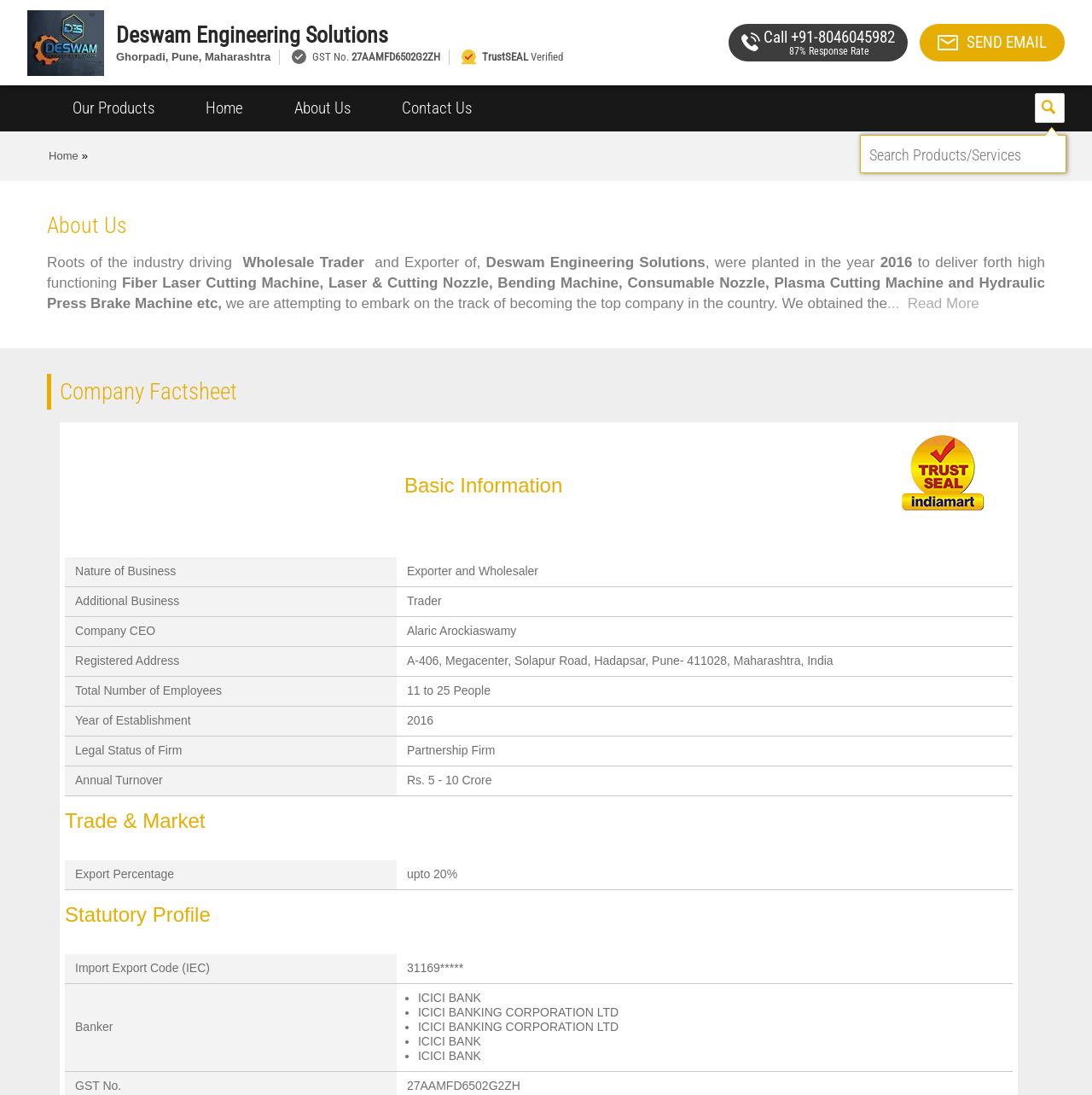Provide a brief response to the question below using one word or phrase:
What is the nature of business of the company?

Exporter and Wholesaler